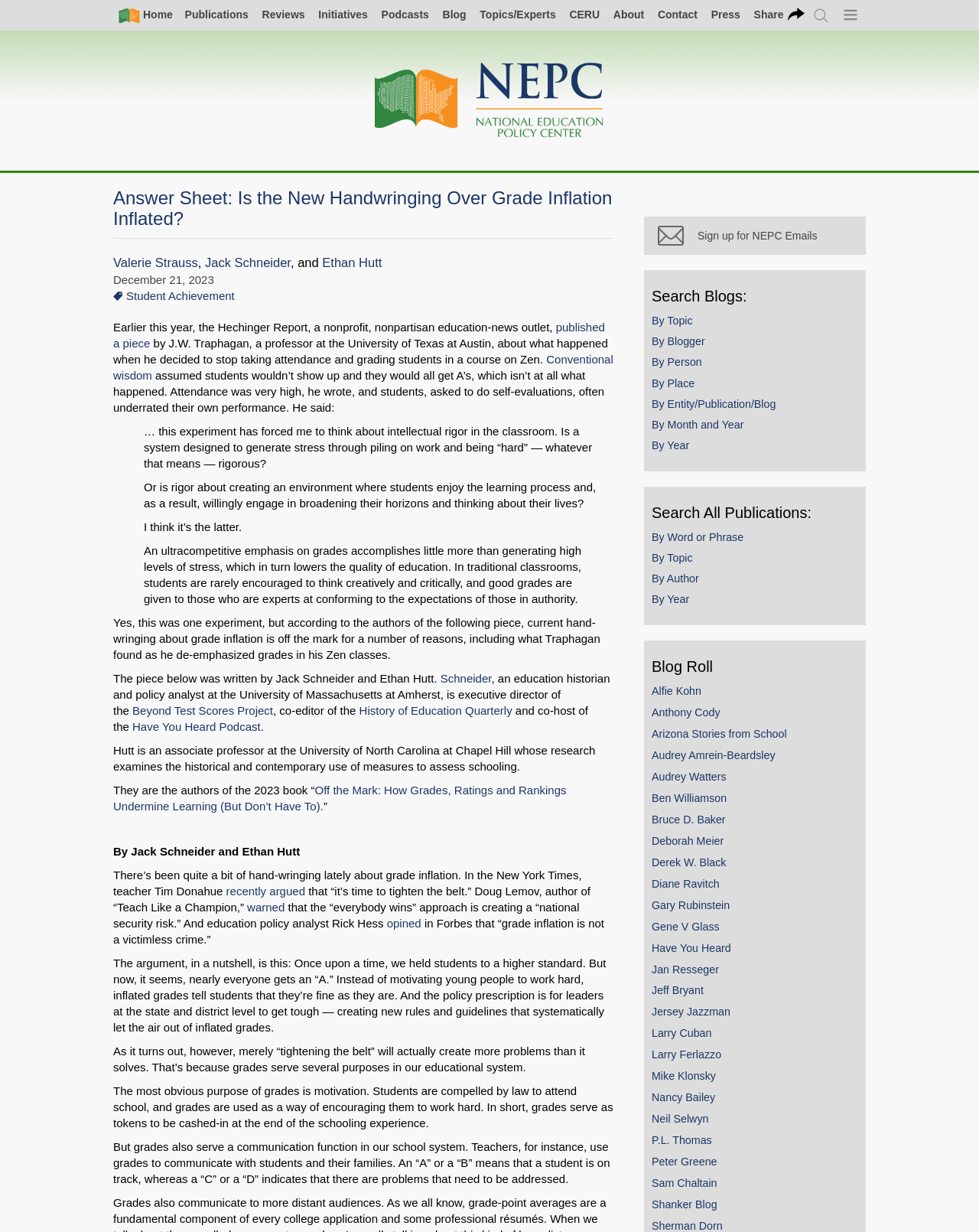Kindly determine the bounding box coordinates for the clickable area to achieve the given instruction: "Sign up for NEPC Emails".

[0.666, 0.176, 0.877, 0.207]